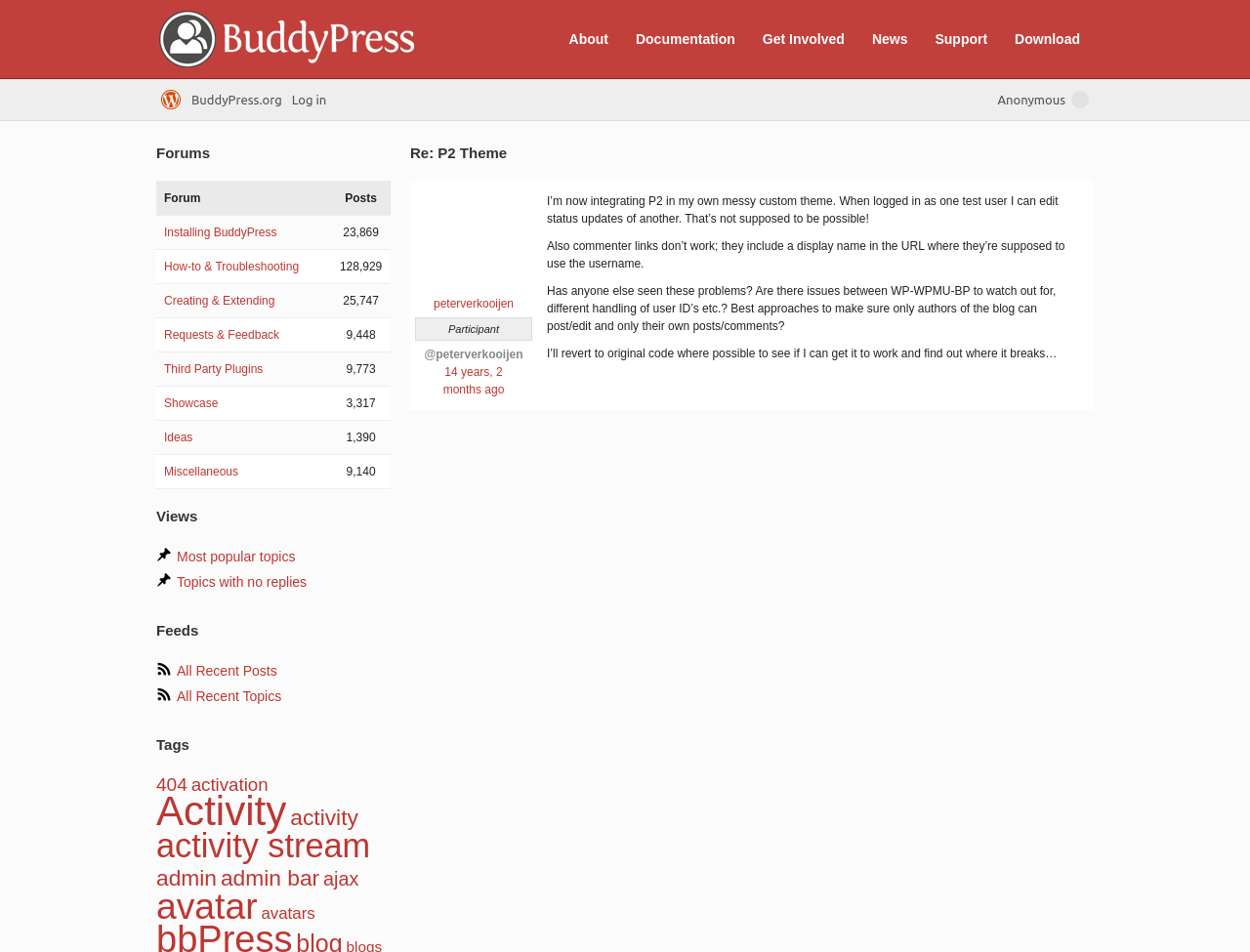How many posts are there in the 'Installing BuddyPress' category?
Can you provide a detailed and comprehensive answer to the question?

I found the answer by scrolling down to the 'Forums' section and looking at the 'Installing BuddyPress' category, where the number of posts is displayed as '23,869'.